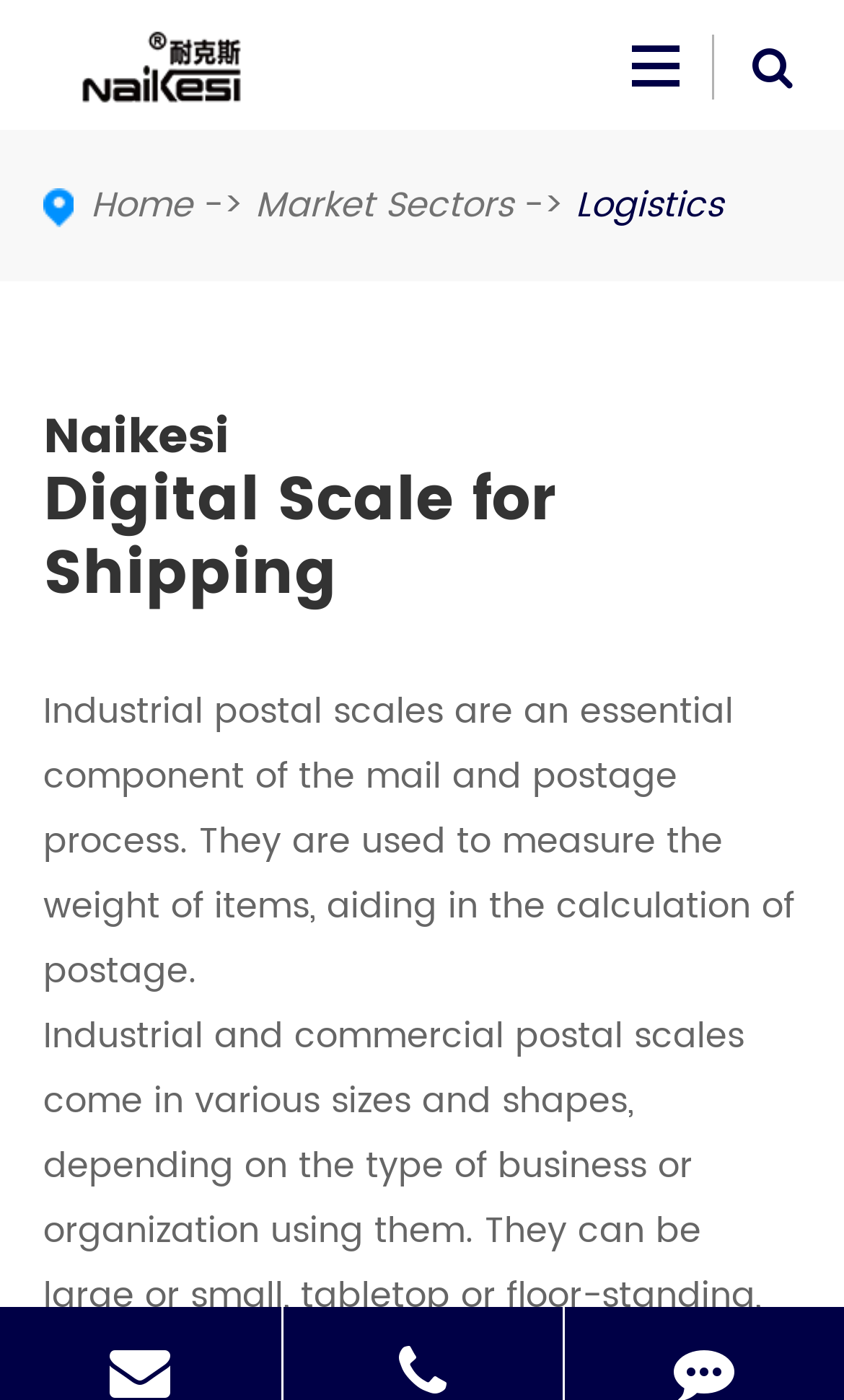Identify the bounding box of the HTML element described as: "Home".

[0.108, 0.127, 0.228, 0.167]